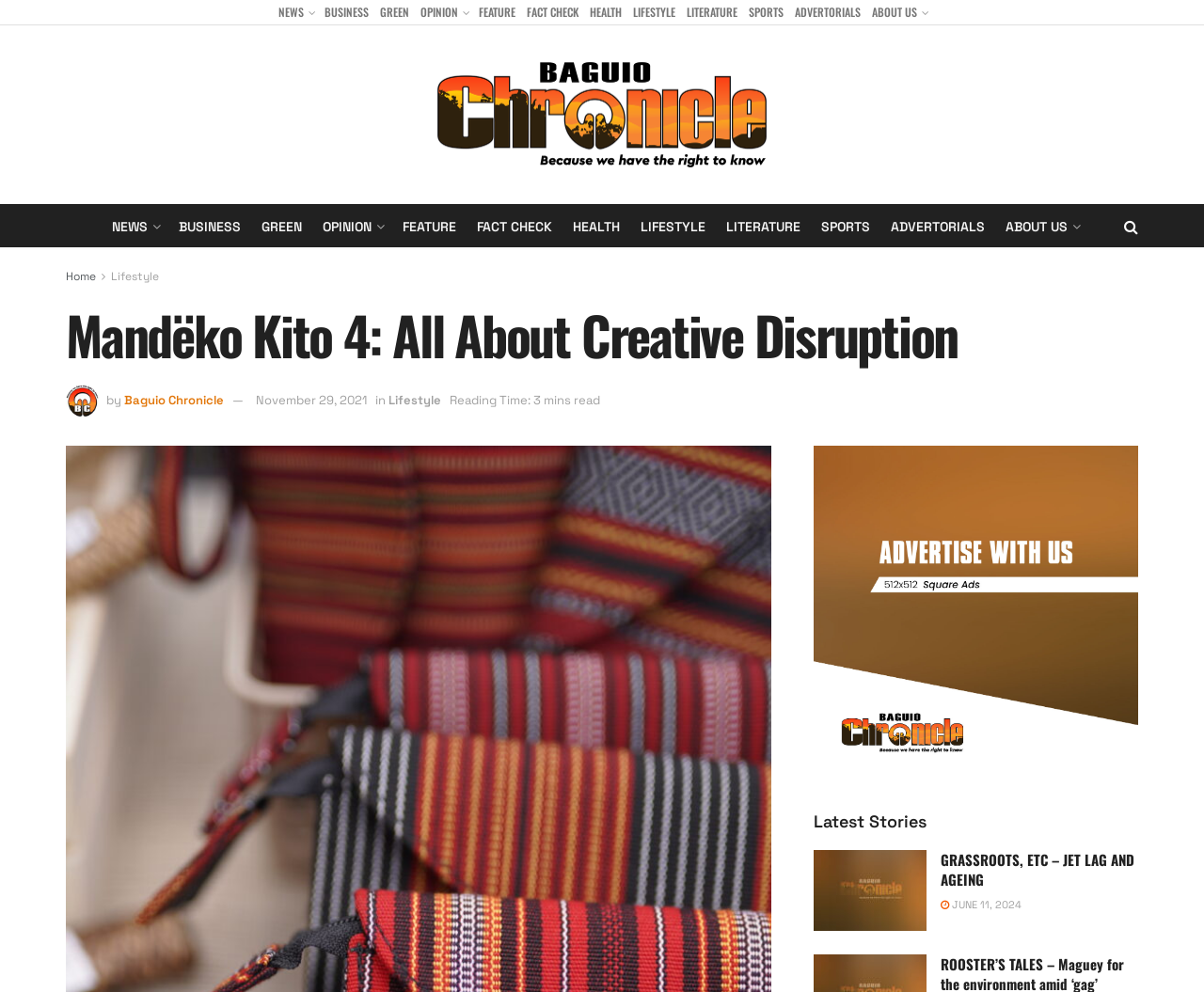Determine the bounding box coordinates of the clickable element to complete this instruction: "Read GRASSROOTS, ETC – JET LAG AND AGEING". Provide the coordinates in the format of four float numbers between 0 and 1, [left, top, right, bottom].

[0.781, 0.856, 0.942, 0.897]